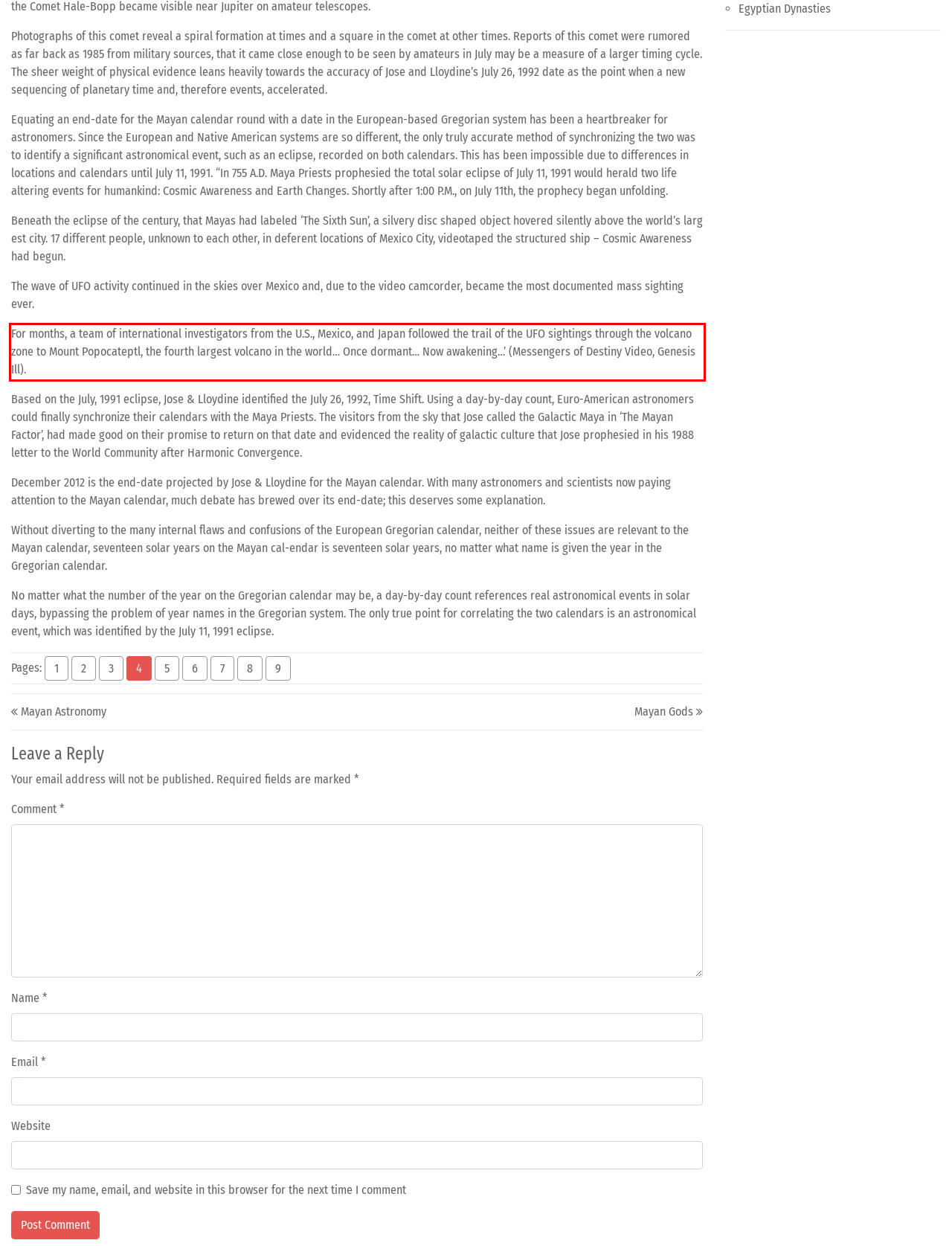You are given a screenshot of a webpage with a UI element highlighted by a red bounding box. Please perform OCR on the text content within this red bounding box.

For months, a team of international investigators from the U.S., Mexico, and Japan followed the trail of the UFO sightings through the volcano zone to Mount Popocateptl, the fourth largest volcano in the world… Once dormant… Now awakening…’ (Messengers of Destiny Video, Genesis Ill).